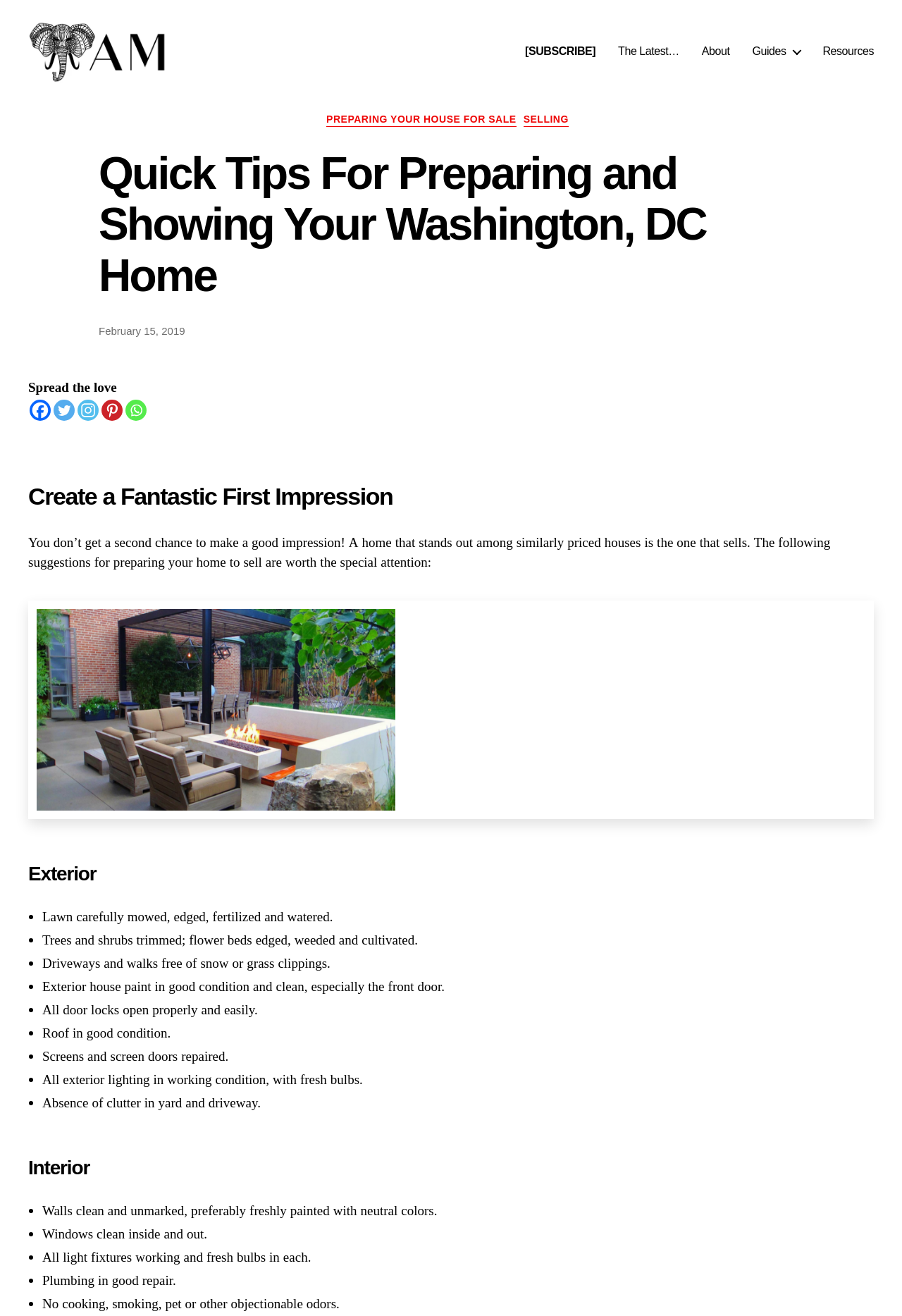Specify the bounding box coordinates for the region that must be clicked to perform the given instruction: "Subscribe to the newsletter".

[0.582, 0.034, 0.66, 0.044]